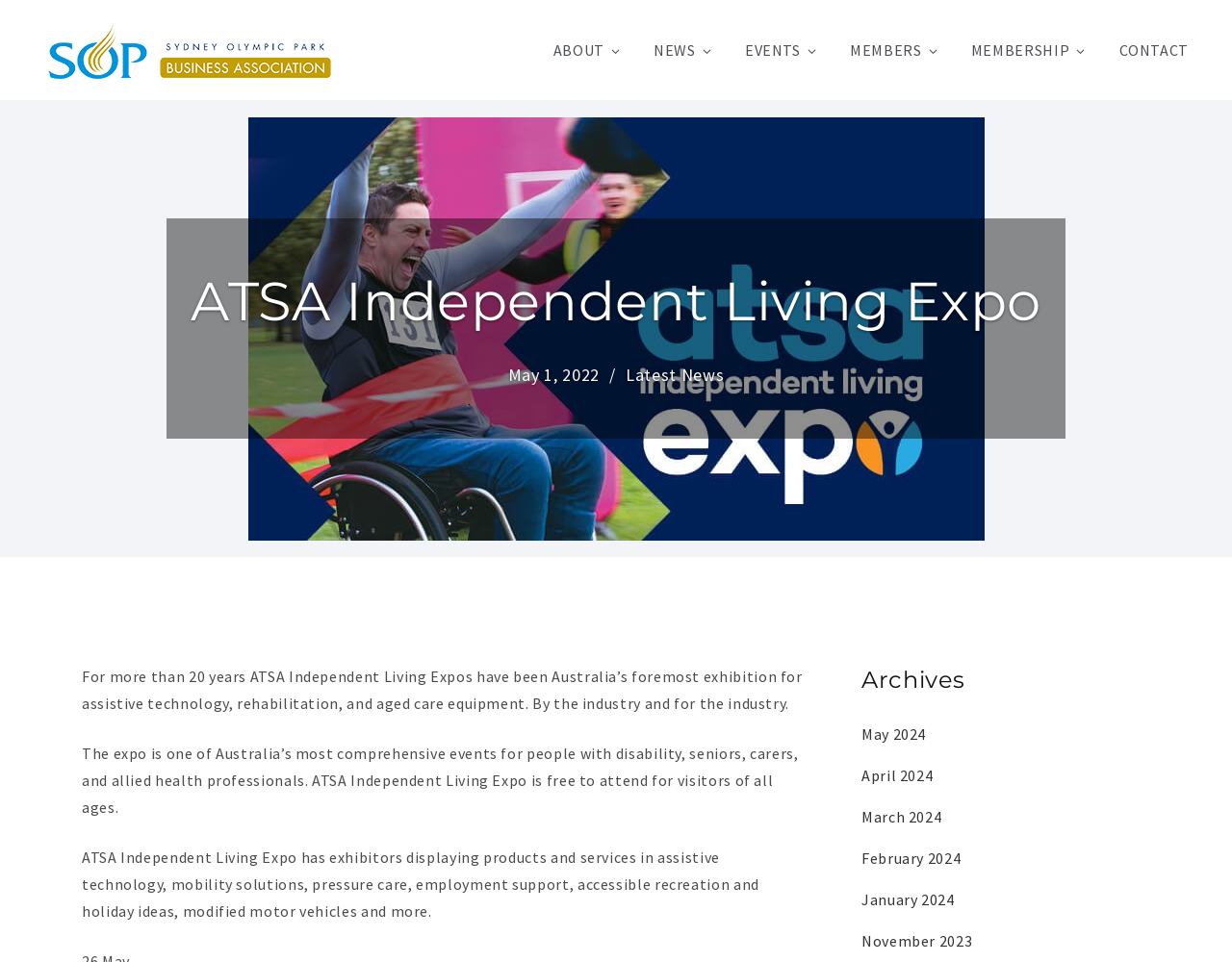Please identify the bounding box coordinates of the clickable element to fulfill the following instruction: "view the archives". The coordinates should be four float numbers between 0 and 1, i.e., [left, top, right, bottom].

[0.699, 0.689, 0.934, 0.725]